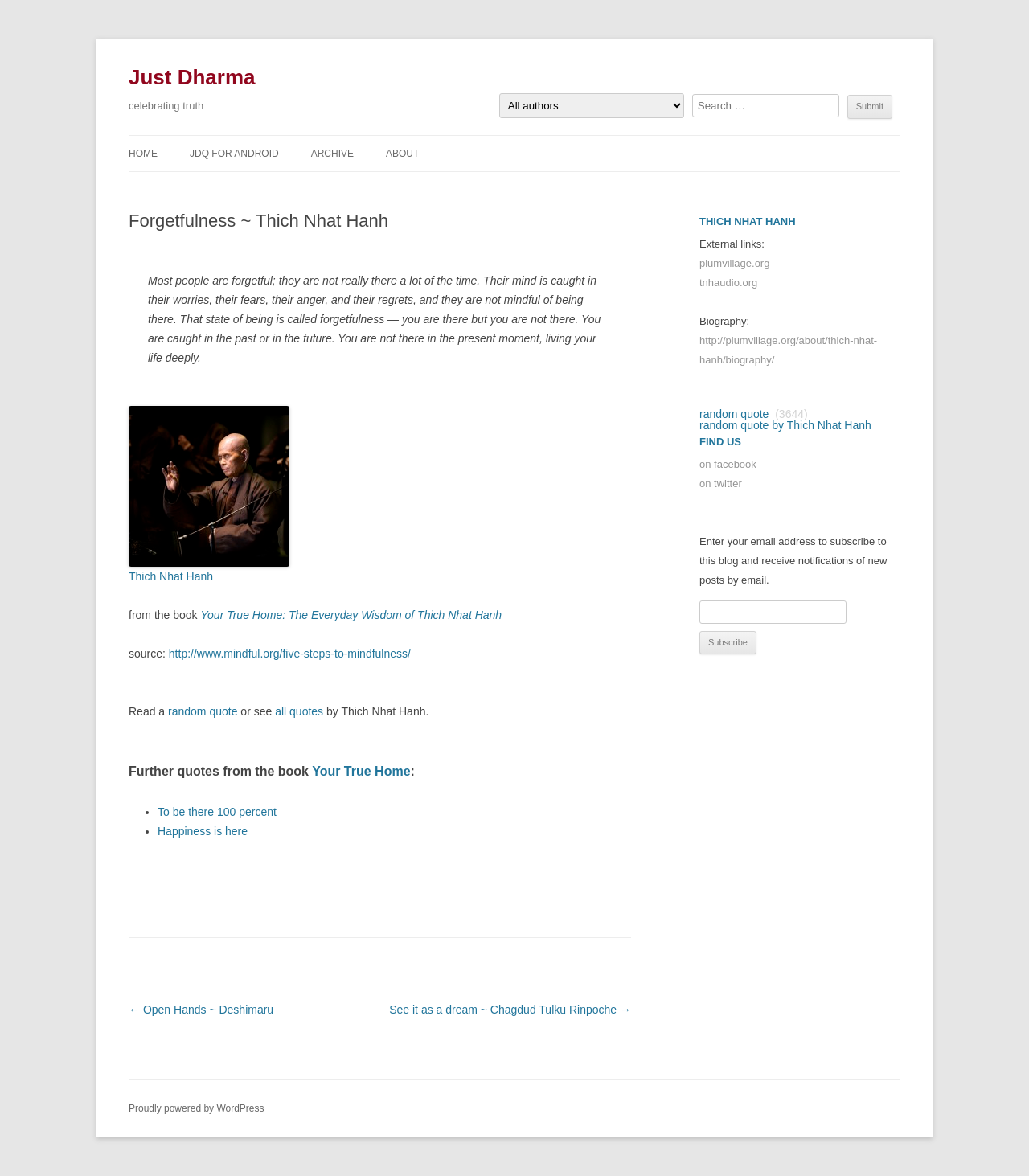Please specify the bounding box coordinates of the region to click in order to perform the following instruction: "Read a random quote".

[0.163, 0.599, 0.231, 0.61]